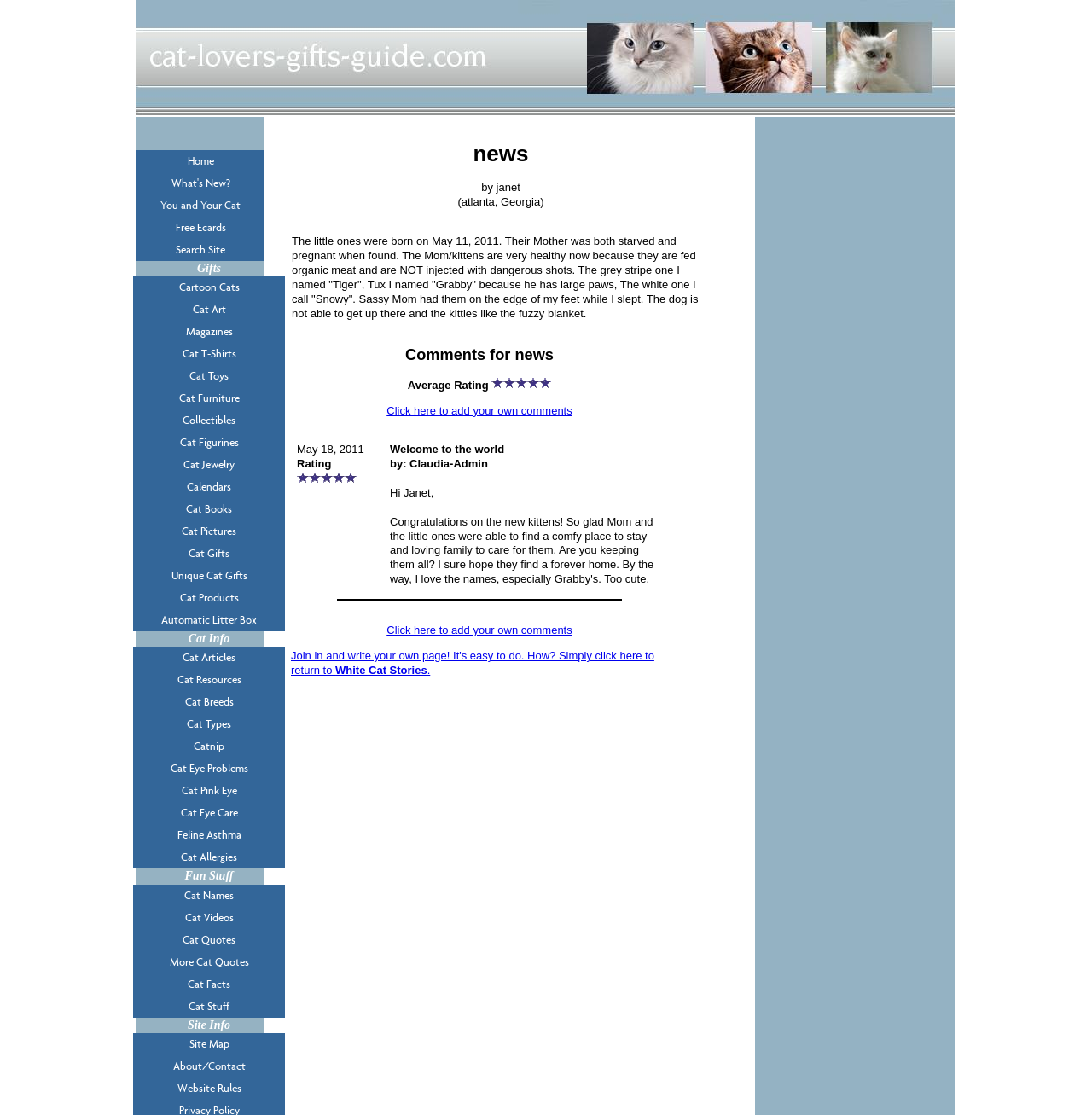Analyze the image and answer the question with as much detail as possible: 
What is the name of the grey stripe kitten?

The name of the grey stripe kitten is Tiger, which is mentioned in the StaticText element with bounding box coordinates [0.267, 0.211, 0.639, 0.287].